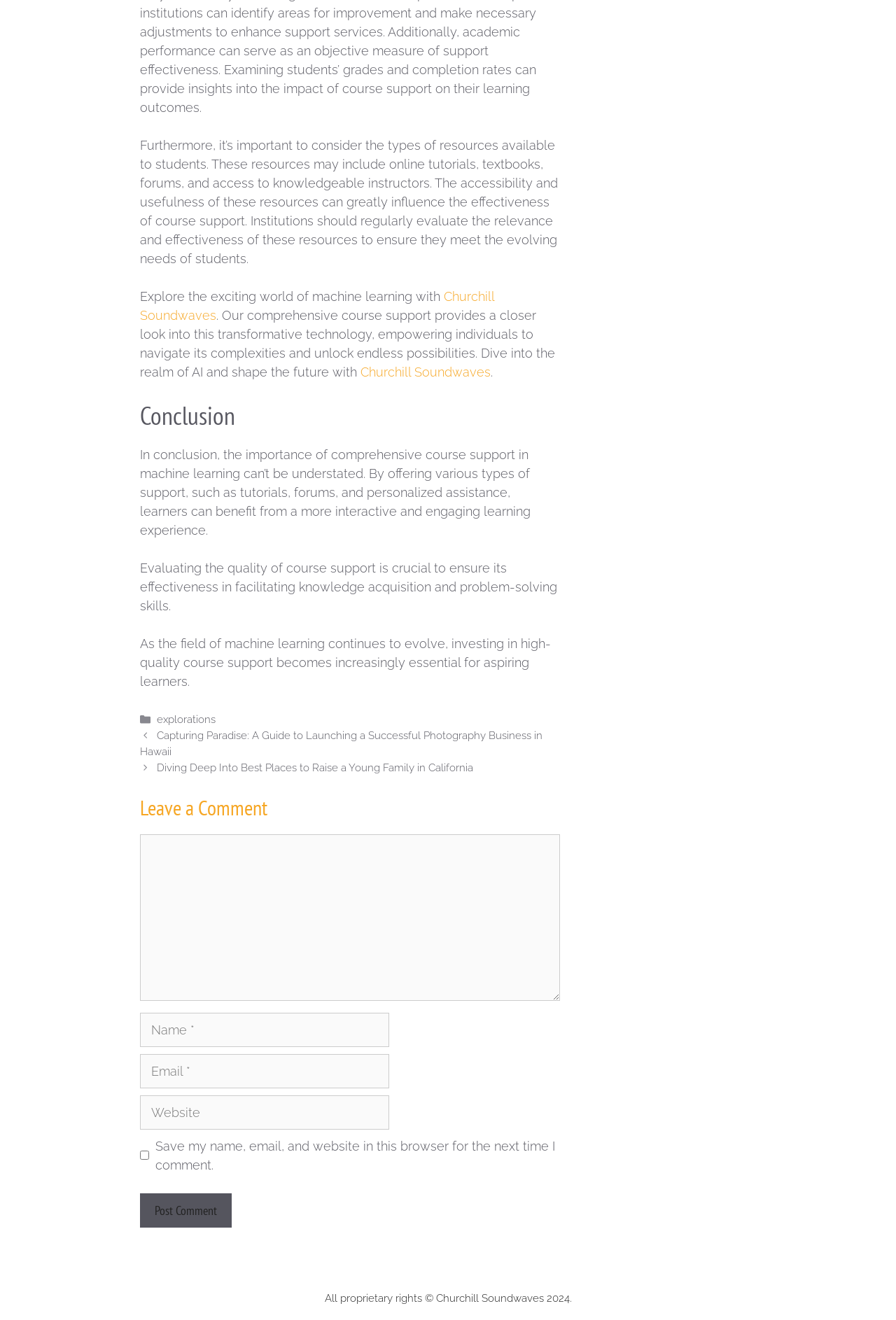Determine the coordinates of the bounding box that should be clicked to complete the instruction: "Leave a comment". The coordinates should be represented by four float numbers between 0 and 1: [left, top, right, bottom].

[0.156, 0.632, 0.625, 0.758]